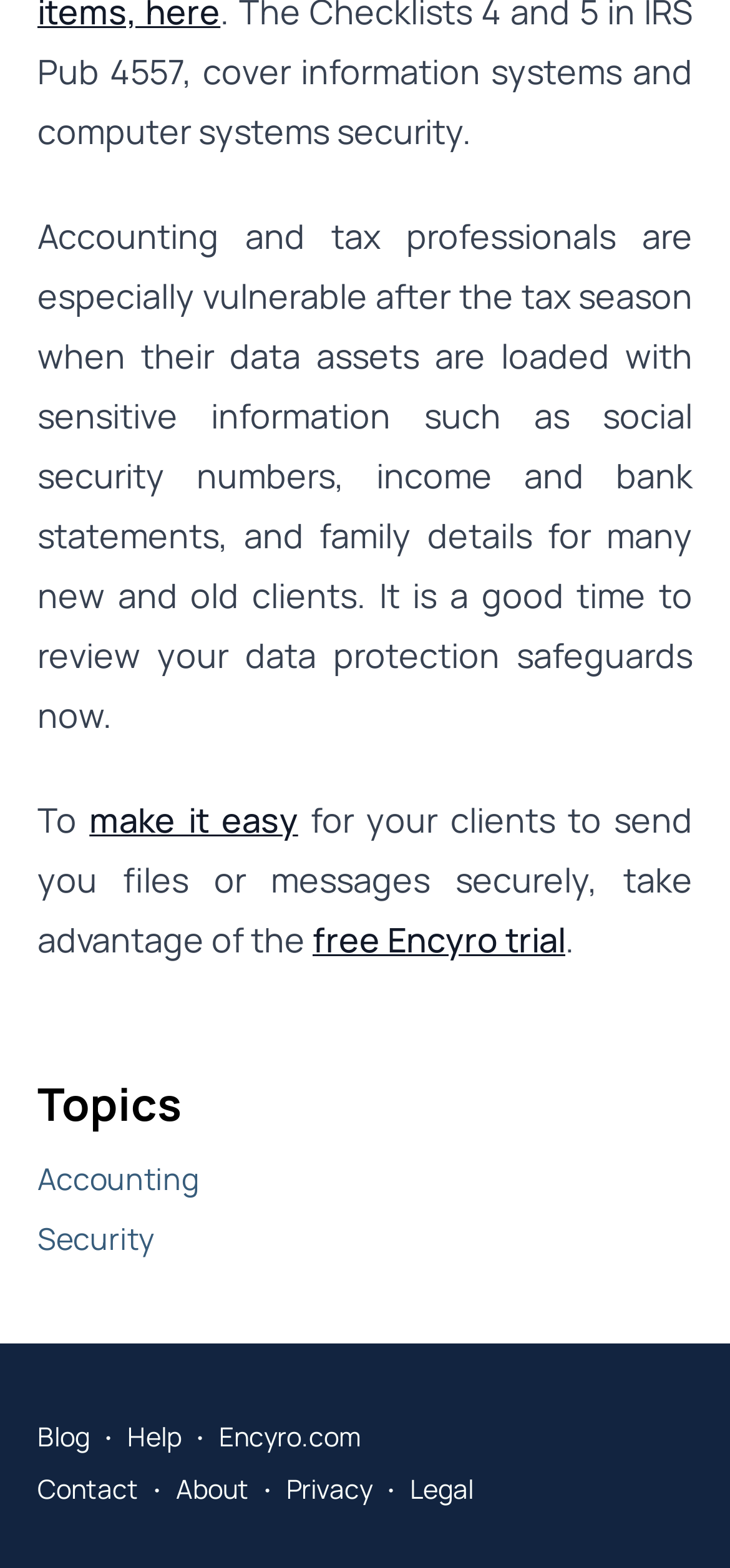Answer the question with a single word or phrase: 
What topics are listed on the webpage?

Accounting, Security, Blog